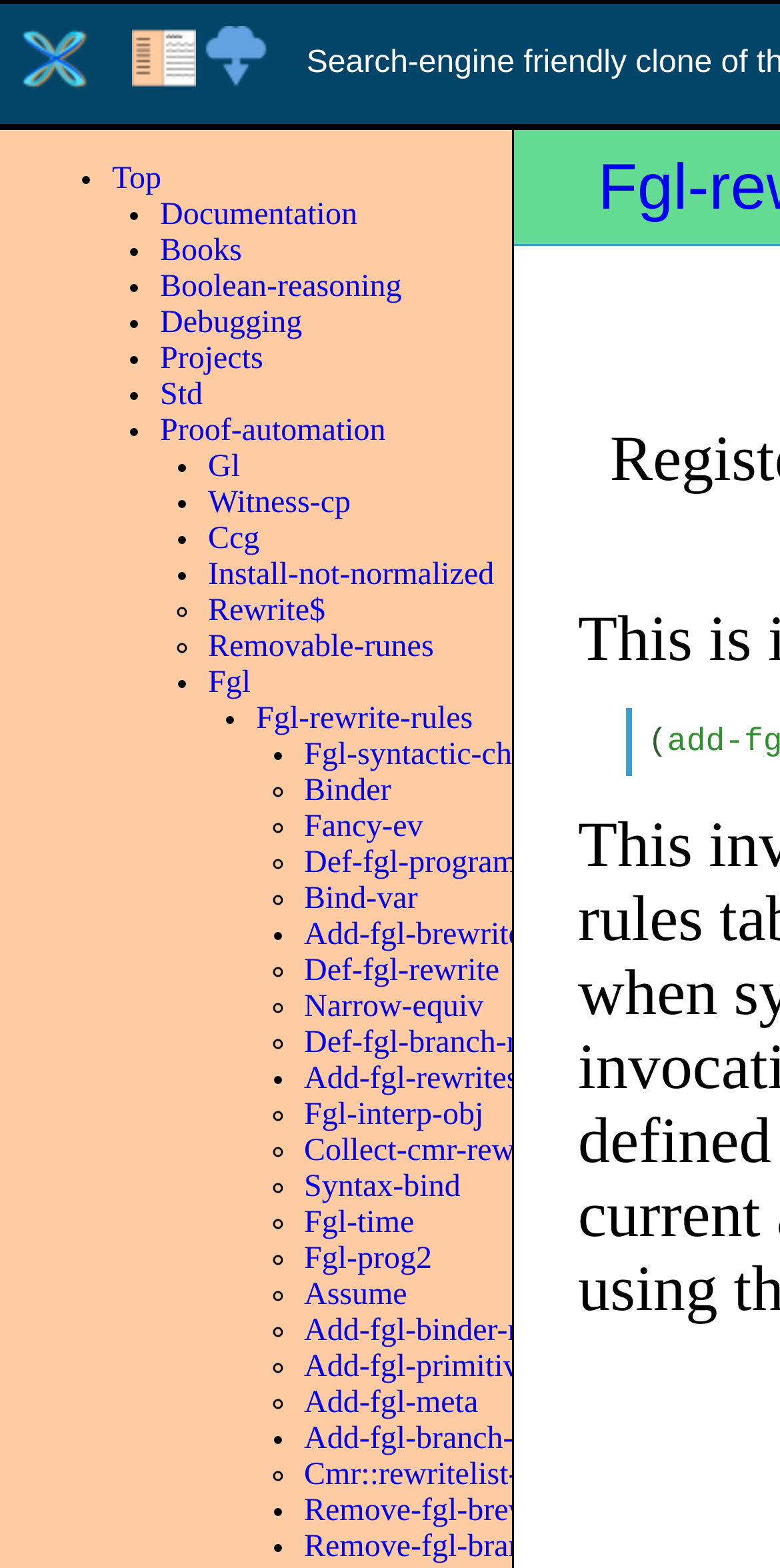Respond to the following question with a brief word or phrase:
What is the purpose of the row headers on the webpage?

To separate links